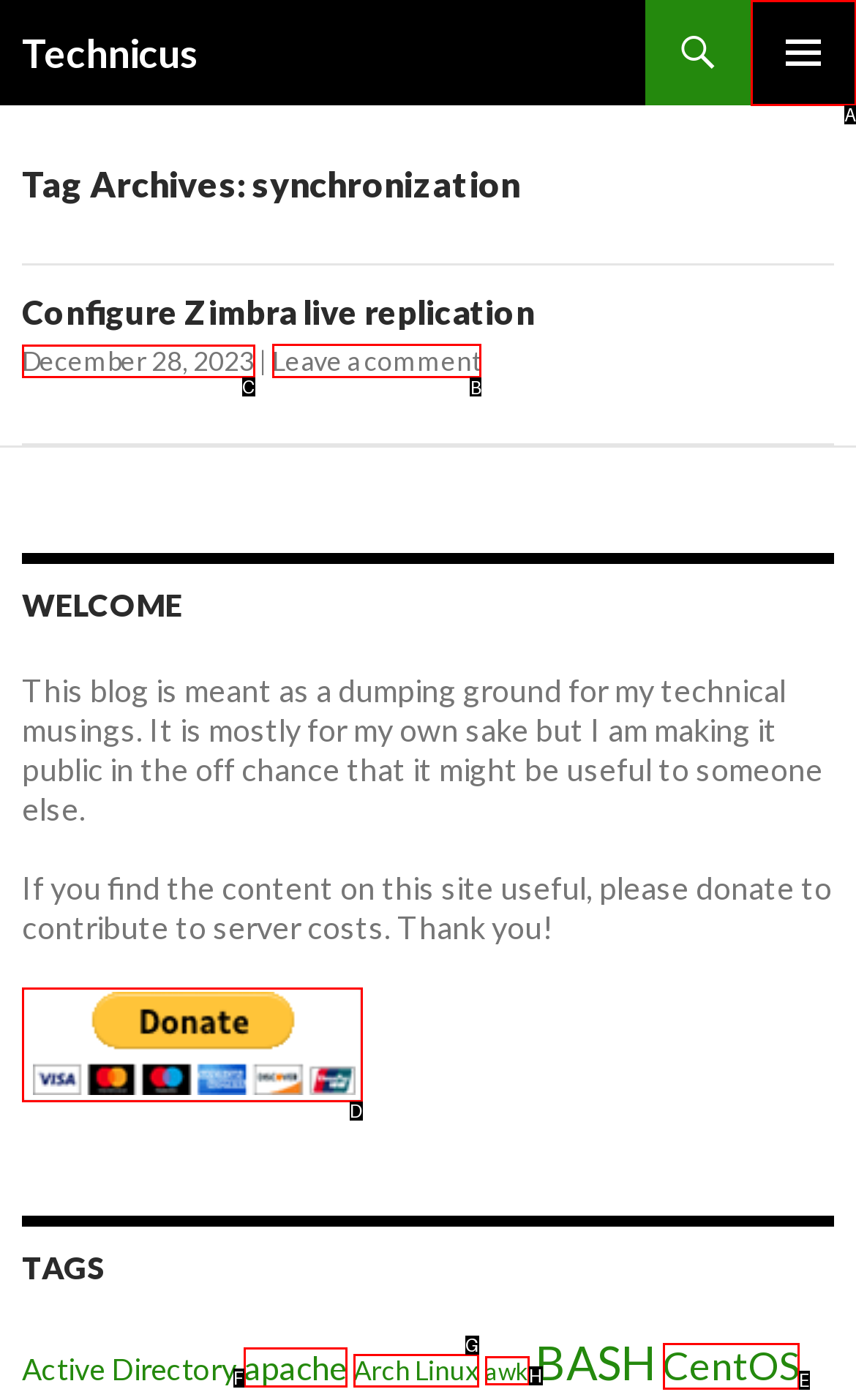Choose the HTML element that should be clicked to accomplish the task: Log in. Answer with the letter of the chosen option.

None